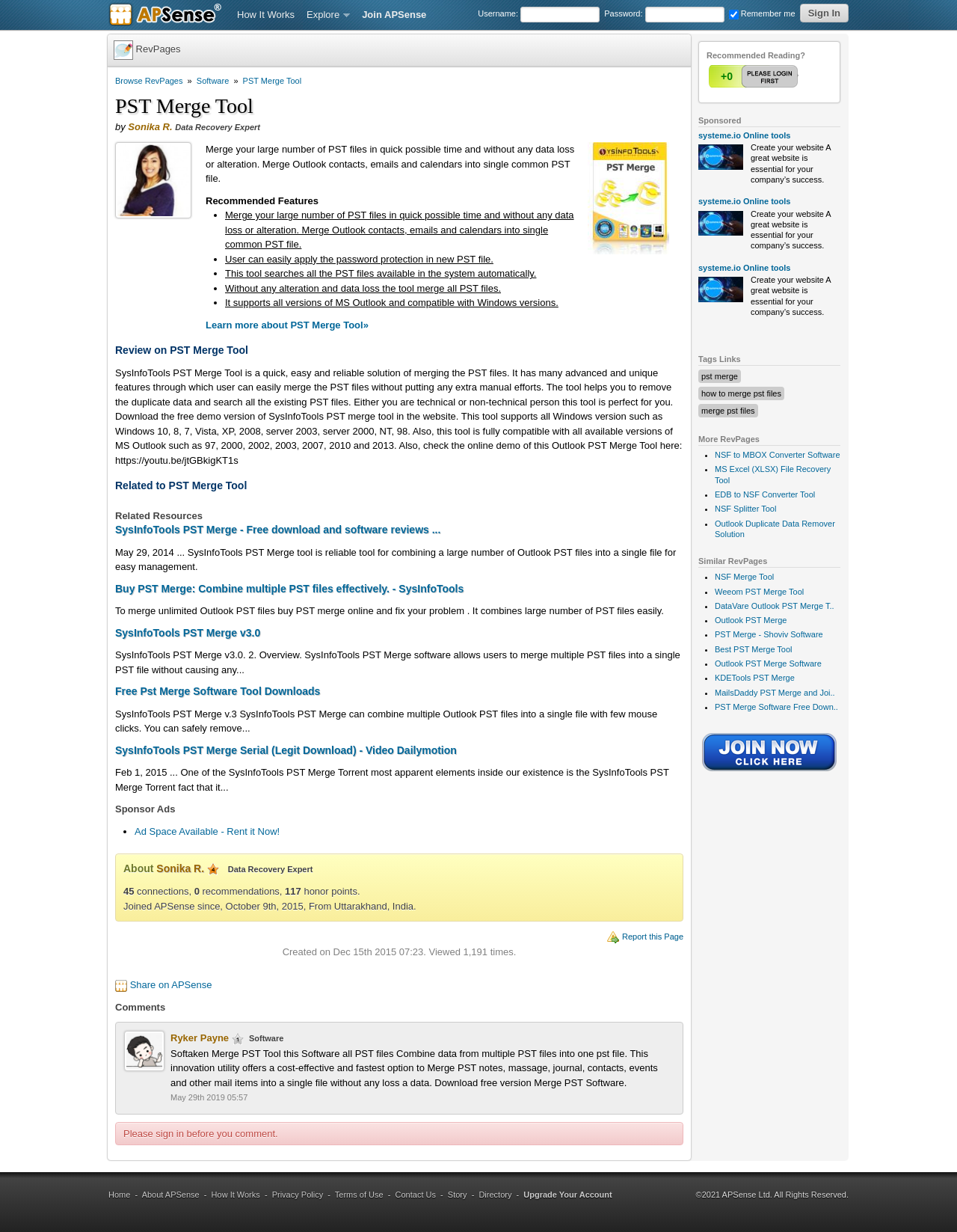Answer the question below in one word or phrase:
What is the profession of Sonika R.?

Data Recovery Expert